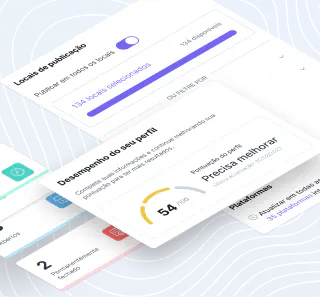Give a concise answer using only one word or phrase for this question:
What is the name of the tool depicted in the image?

Locasty